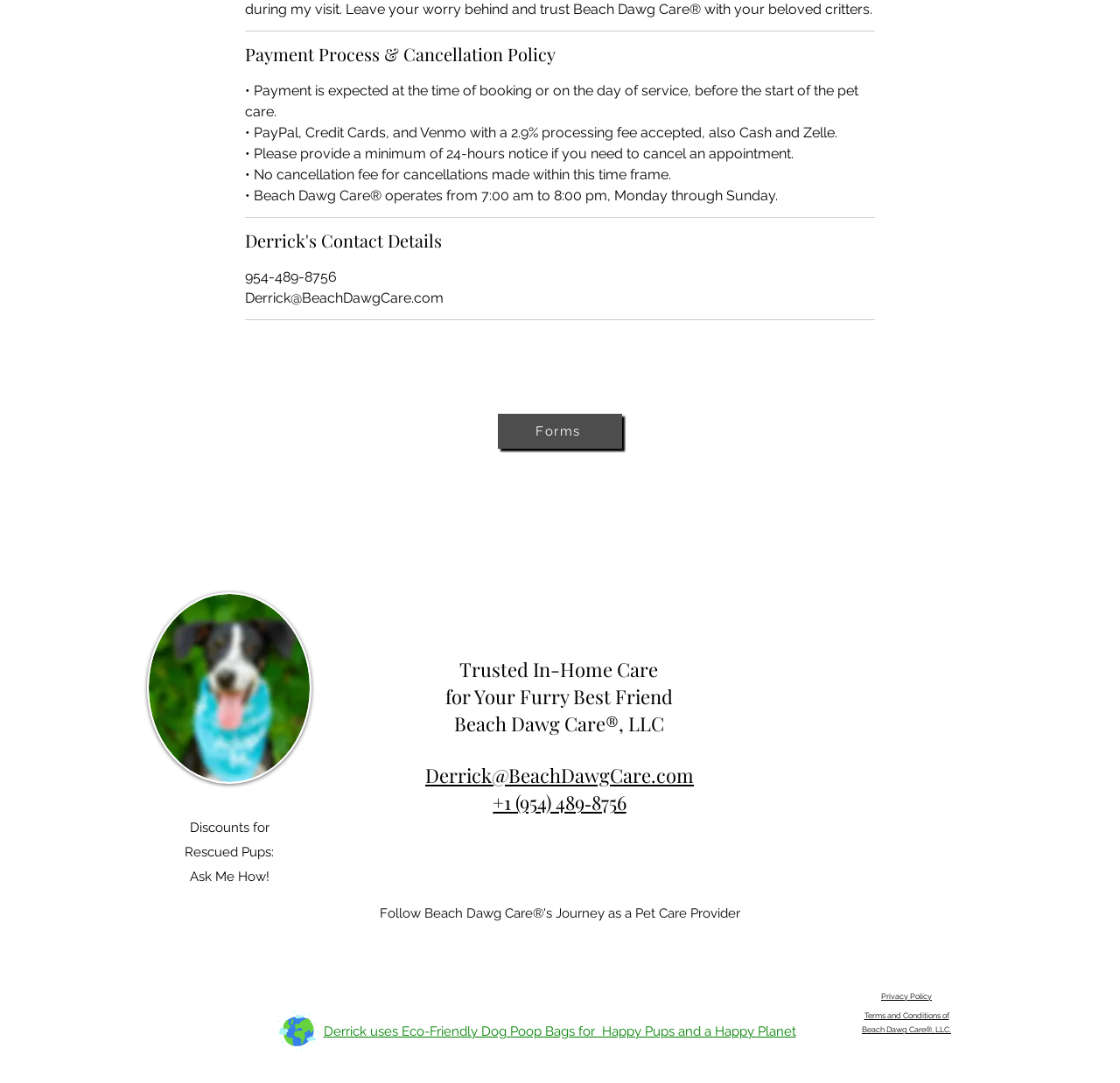Please locate the bounding box coordinates of the element that should be clicked to achieve the given instruction: "Click on 'Forms'".

[0.445, 0.382, 0.555, 0.414]